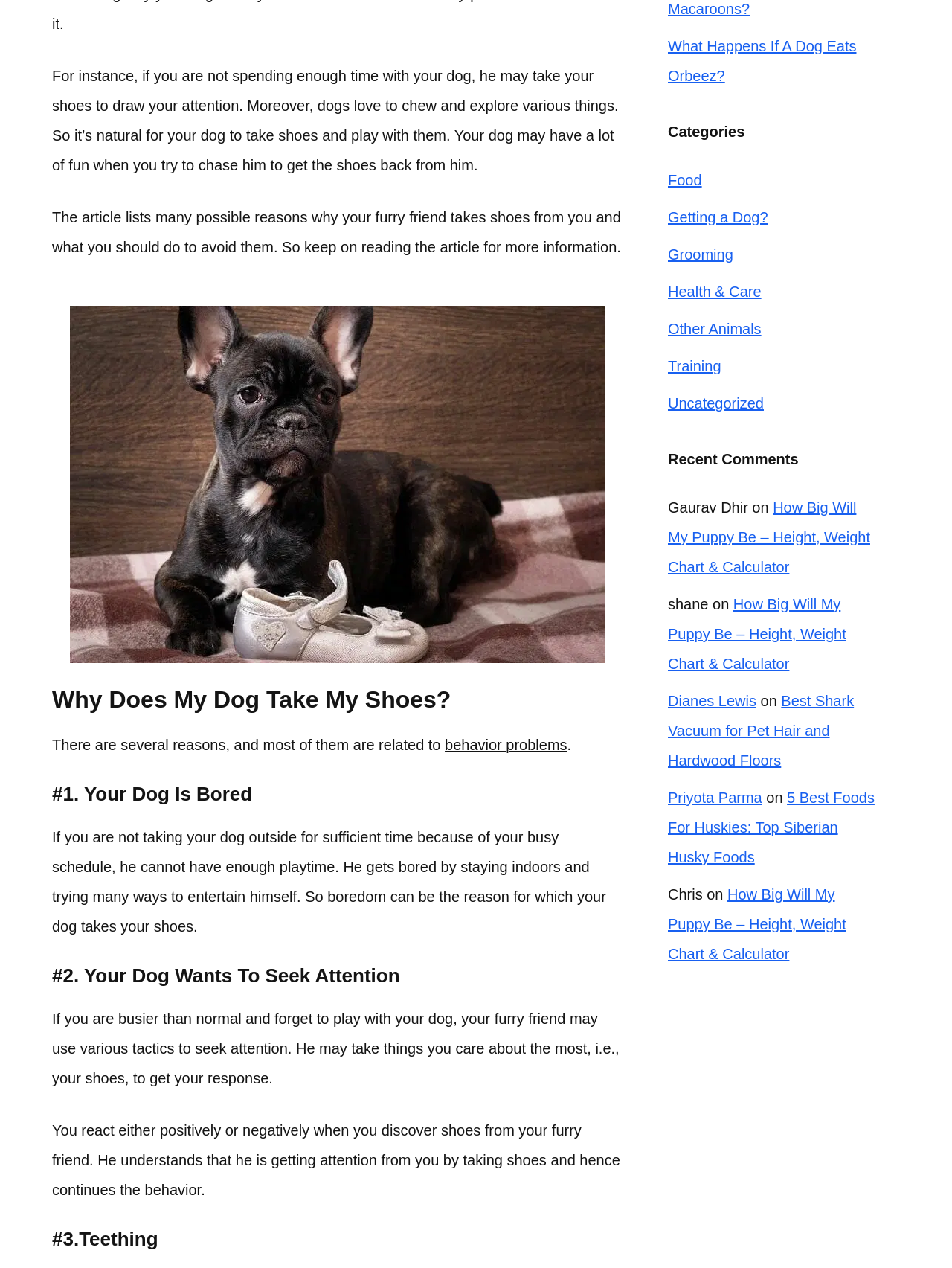Given the element description Getting a Dog?, specify the bounding box coordinates of the corresponding UI element in the format (top-left x, top-left y, bottom-right x, bottom-right y). All values must be between 0 and 1.

[0.702, 0.165, 0.807, 0.178]